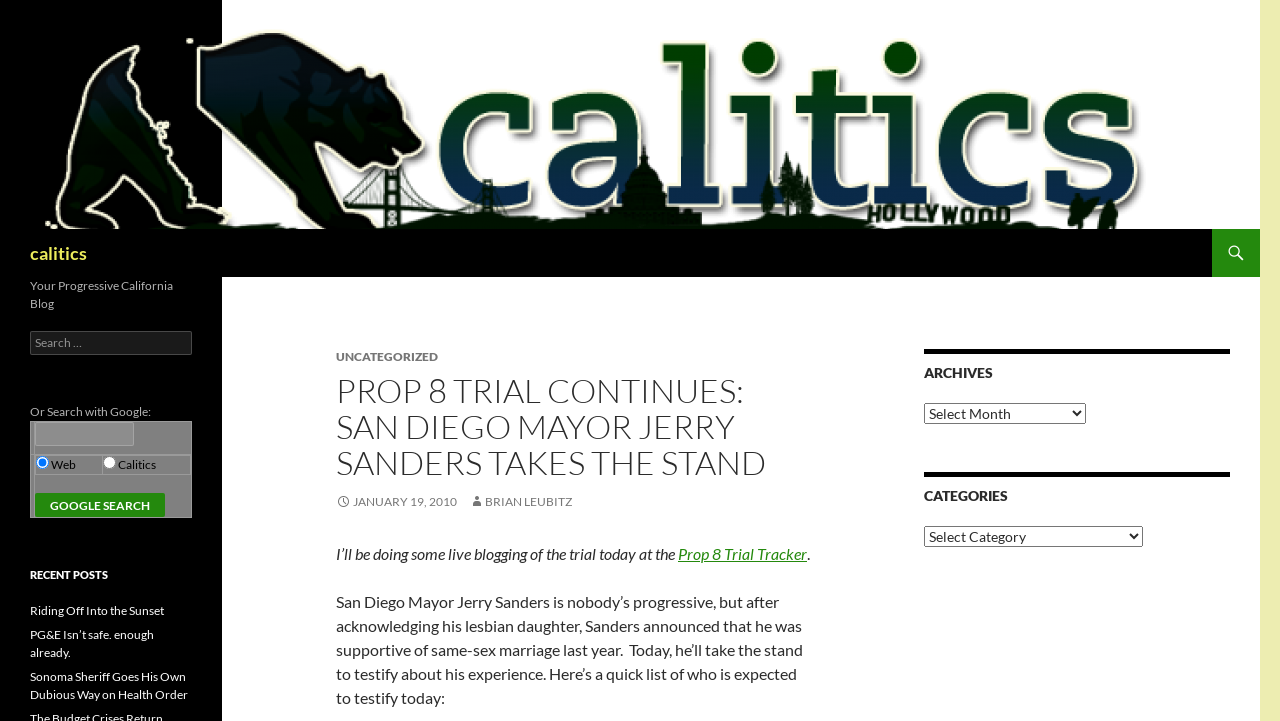From the webpage screenshot, identify the region described by Brian Leubitz. Provide the bounding box coordinates as (top-left x, top-left y, bottom-right x, bottom-right y), with each value being a floating point number between 0 and 1.

[0.366, 0.685, 0.447, 0.706]